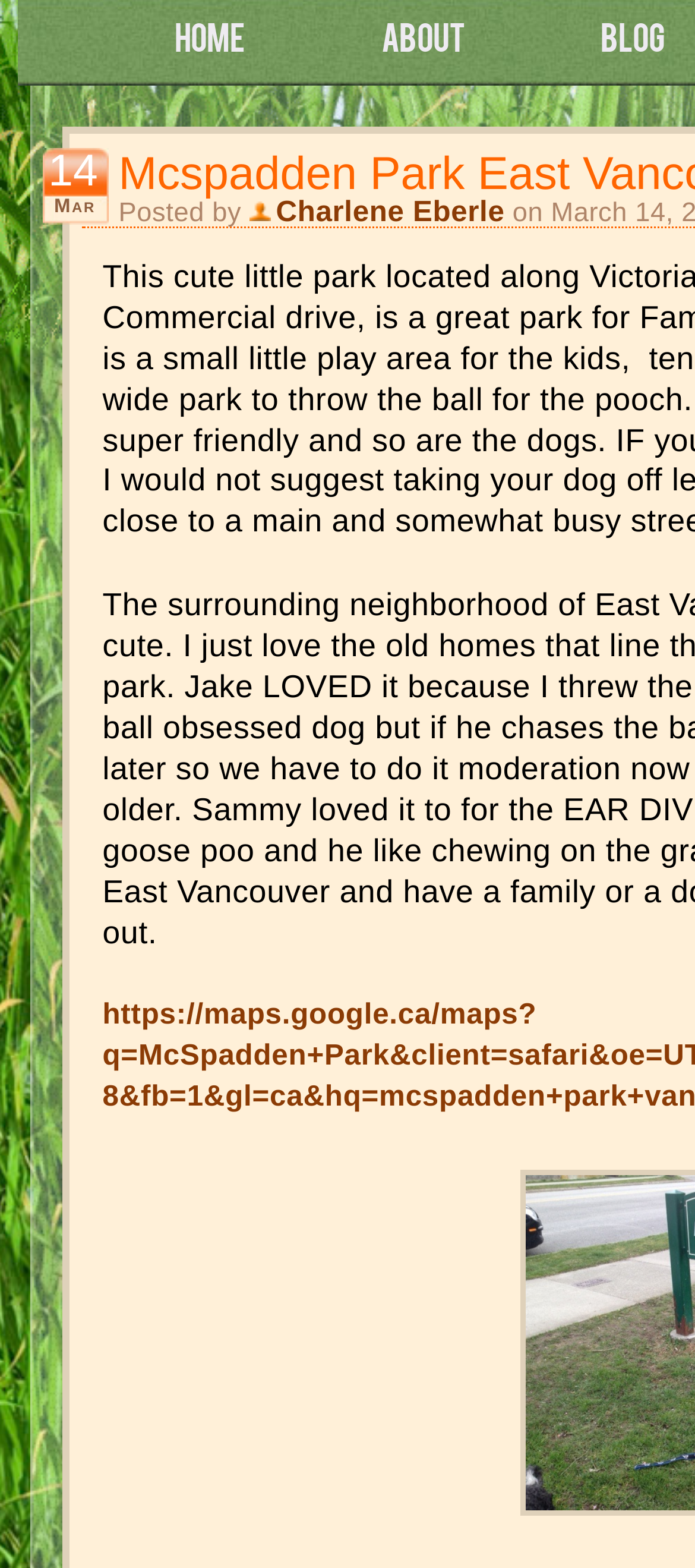Determine the bounding box coordinates of the UI element described below. Use the format (top-left x, top-left y, bottom-right x, bottom-right y) with floating point numbers between 0 and 1: Home

[0.251, 0.009, 0.354, 0.036]